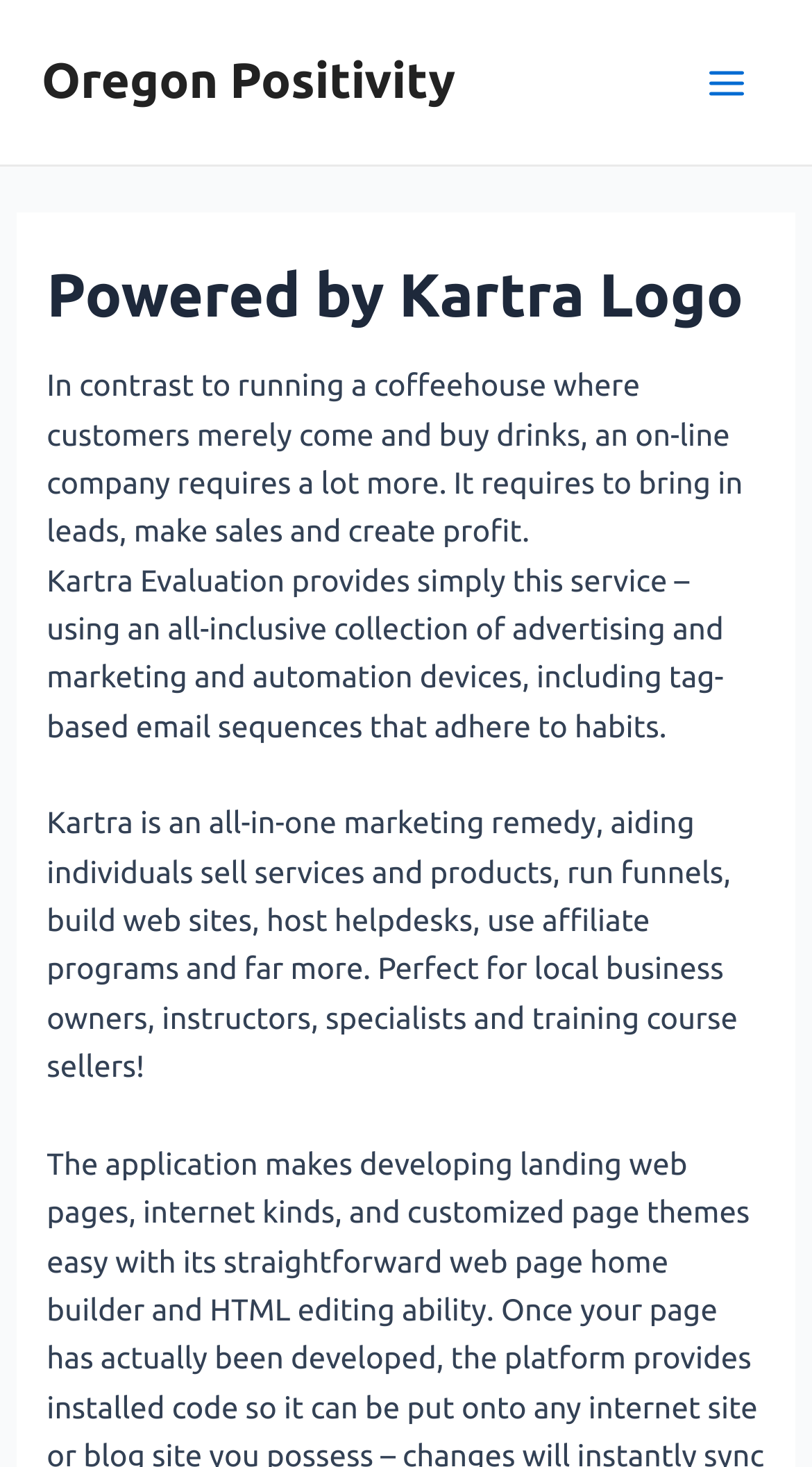Offer a detailed account of what is visible on the webpage.

The webpage appears to be a blog post or article about Kartra, a marketing solution. At the top left of the page, there is a link to "Oregon Positivity". On the top right, there is a button labeled "Main Menu" with an image beside it. 

Below the top section, there is a header area with the "Powered by Kartra Logo" heading. Underneath the header, there are three paragraphs of text. The first paragraph discusses the differences between running an online business and a physical coffee shop, highlighting the need to generate leads, make sales, and create profit. 

The second paragraph explains how Kartra Evaluation provides an all-inclusive collection of marketing and automation tools, including tag-based email sequences that follow habits. The third and longest paragraph describes Kartra as an all-in-one marketing solution, detailing its various features and capabilities, such as selling services and products, running funnels, building websites, hosting helpdesks, and using affiliate programs. This solution is said to be perfect for local business owners, instructors, professionals, and course sellers.